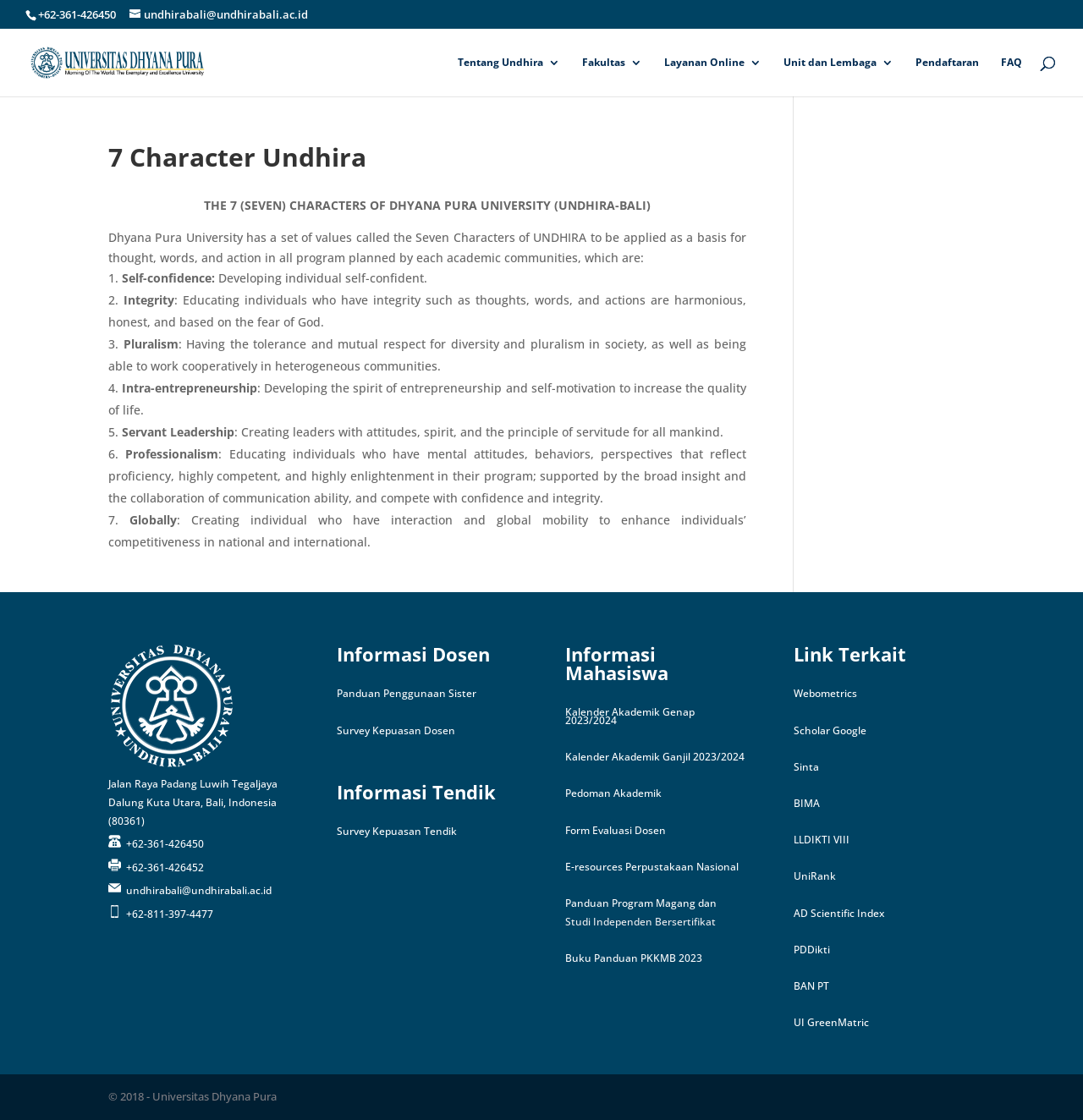Using the provided description Survey Kepuasan Dosen, find the bounding box coordinates for the UI element. Provide the coordinates in (top-left x, top-left y, bottom-right x, bottom-right y) format, ensuring all values are between 0 and 1.

[0.311, 0.645, 0.42, 0.658]